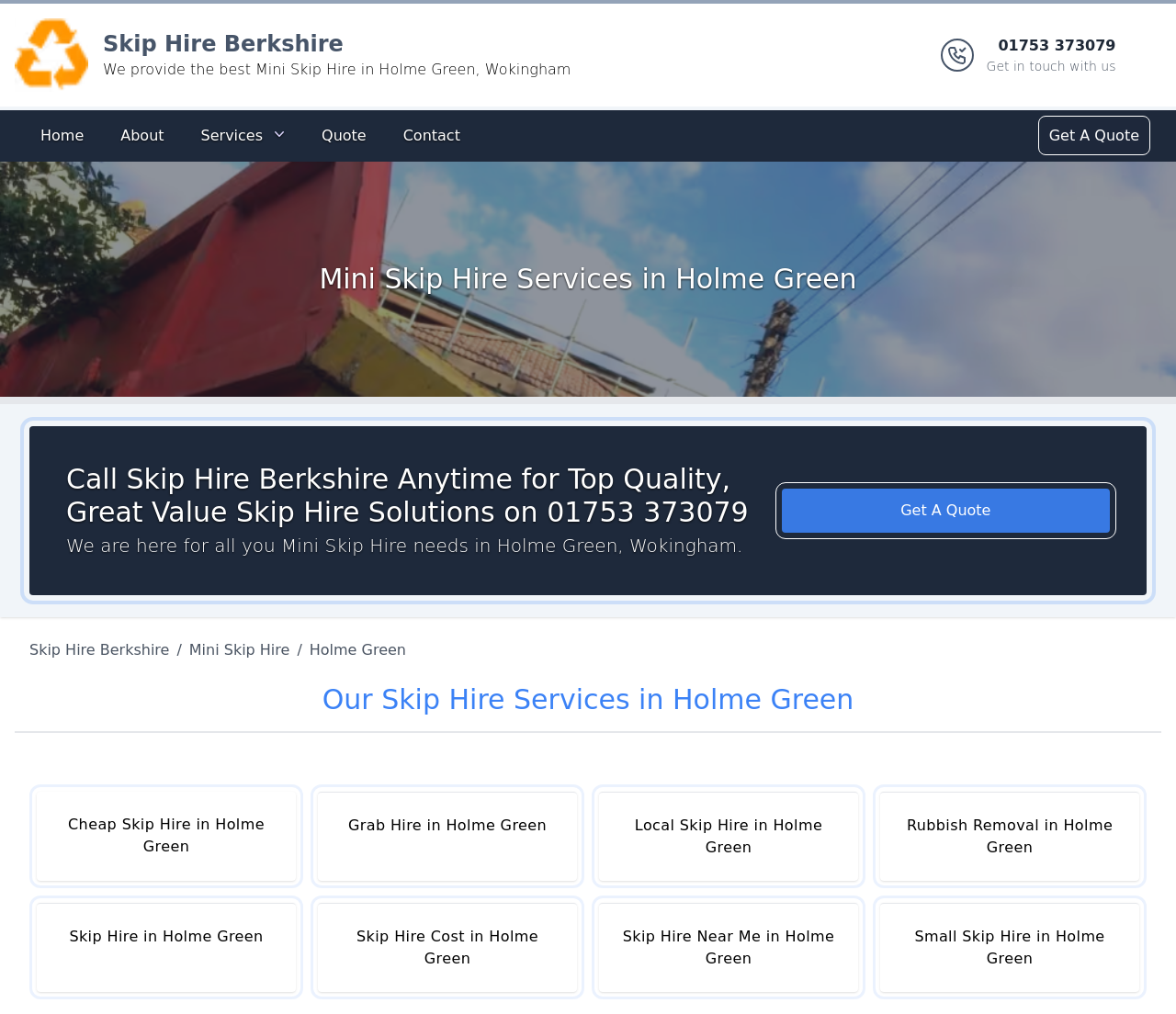What is the name of the company providing mini skip hire services?
Provide a short answer using one word or a brief phrase based on the image.

Skip Hire Berkshire